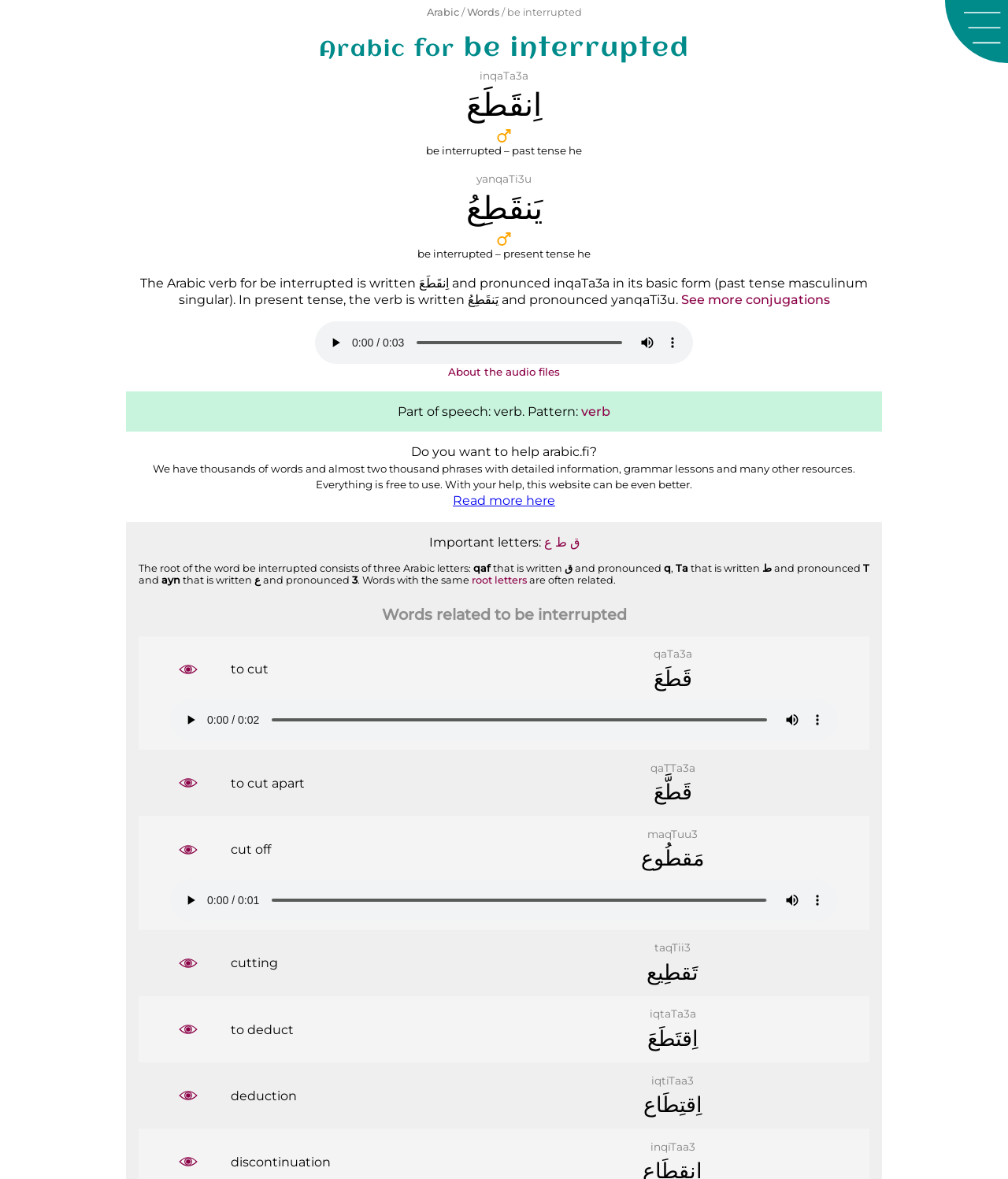Provide the bounding box coordinates of the section that needs to be clicked to accomplish the following instruction: "See more conjugations."

[0.675, 0.248, 0.823, 0.261]